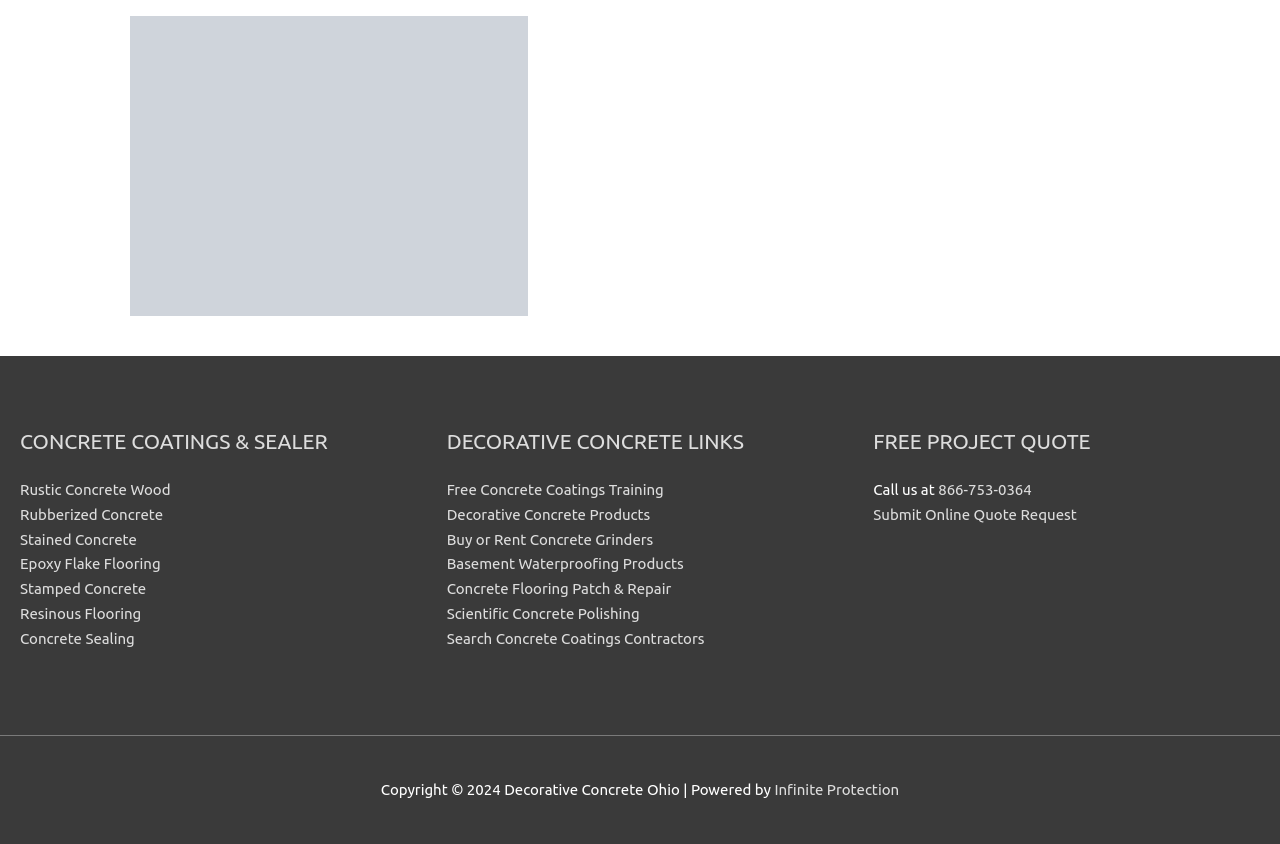Please give a short response to the question using one word or a phrase:
What is the main topic of the webpage?

Concrete Coatings